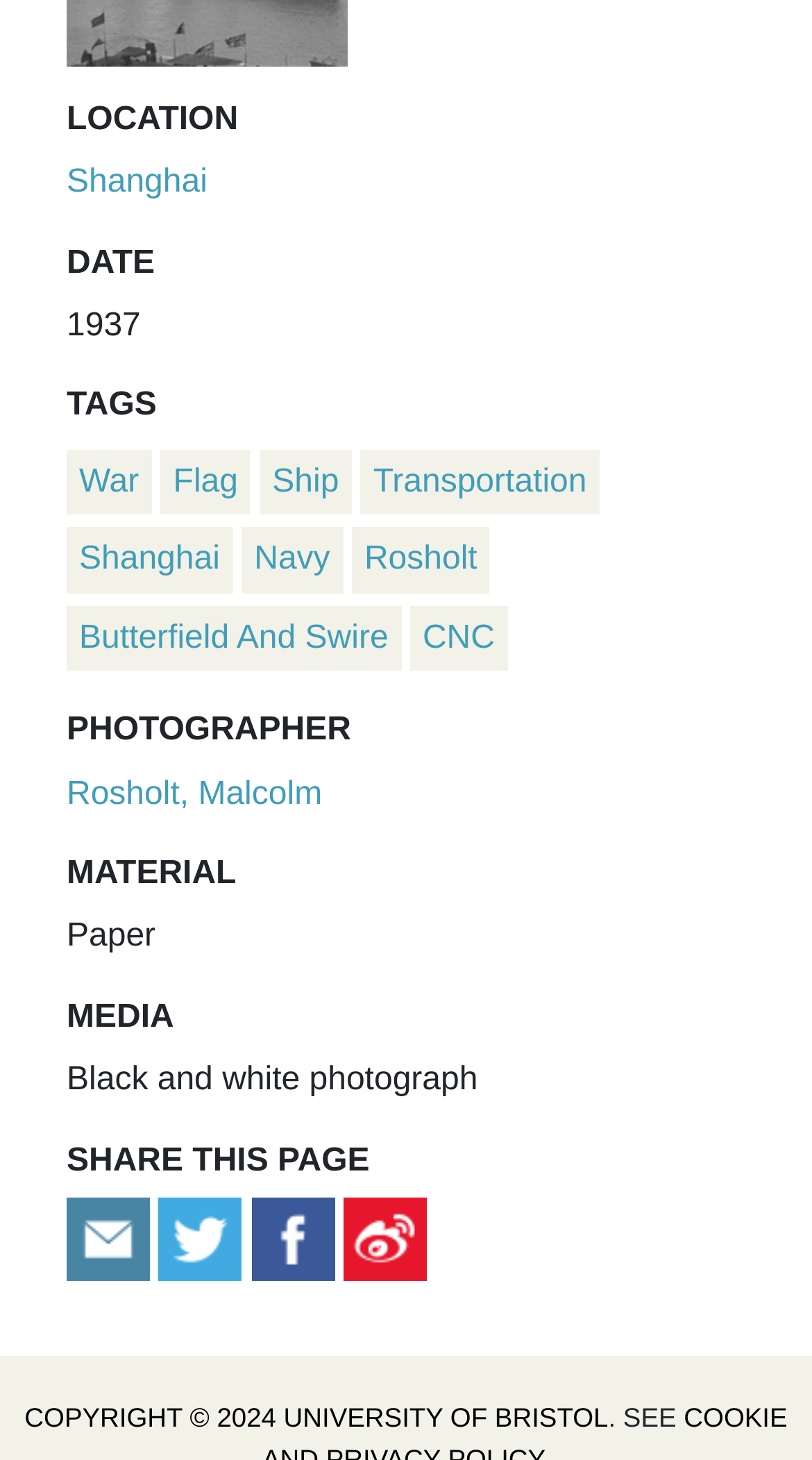Locate the bounding box coordinates of the region to be clicked to comply with the following instruction: "Check copyright information". The coordinates must be four float numbers between 0 and 1, in the form [left, top, right, bottom].

[0.03, 0.96, 0.749, 0.981]